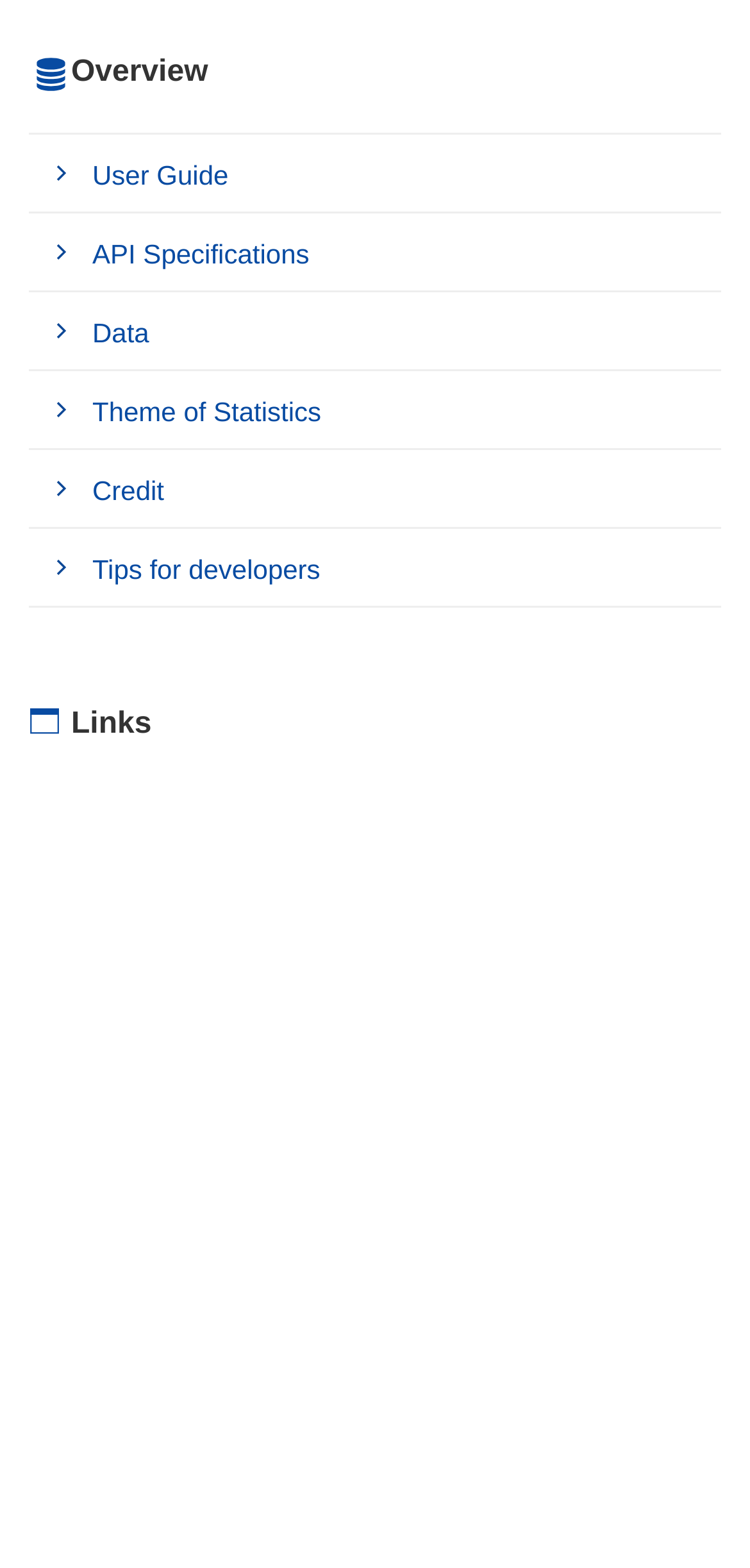Please answer the following question using a single word or phrase: 
How many images are there in the 'Links' section?

4